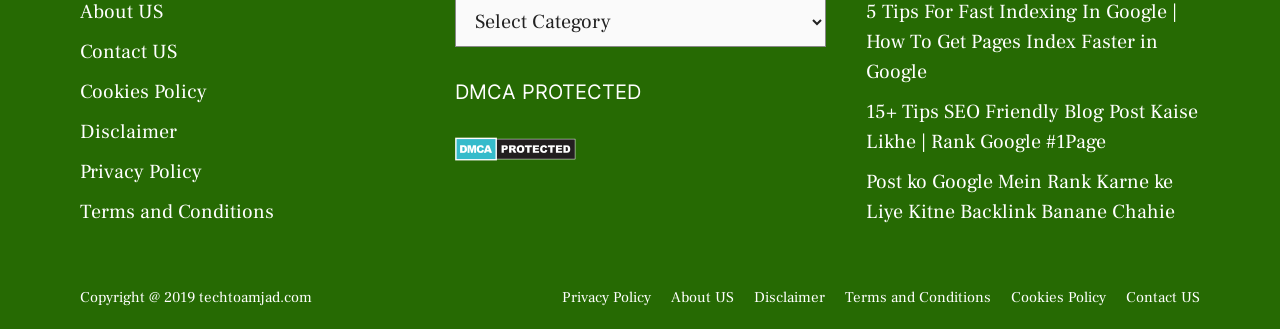Provide a one-word or short-phrase response to the question:
What is the copyright year mentioned at the bottom of the webpage?

2019